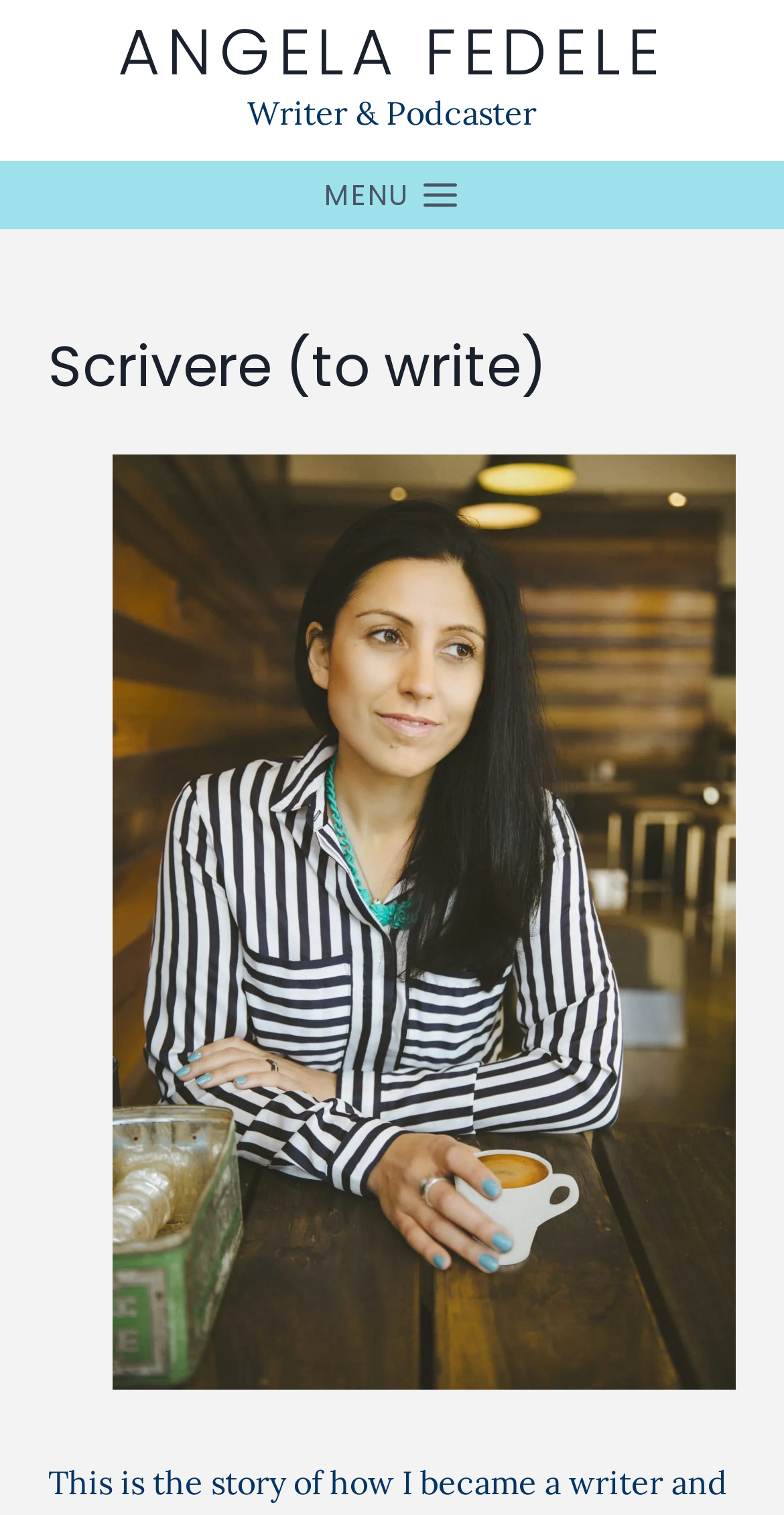Using the provided element description: "MENU Toggle Menu", identify the bounding box coordinates. The coordinates should be four floats between 0 and 1 in the order [left, top, right, bottom].

[0.392, 0.106, 0.608, 0.151]